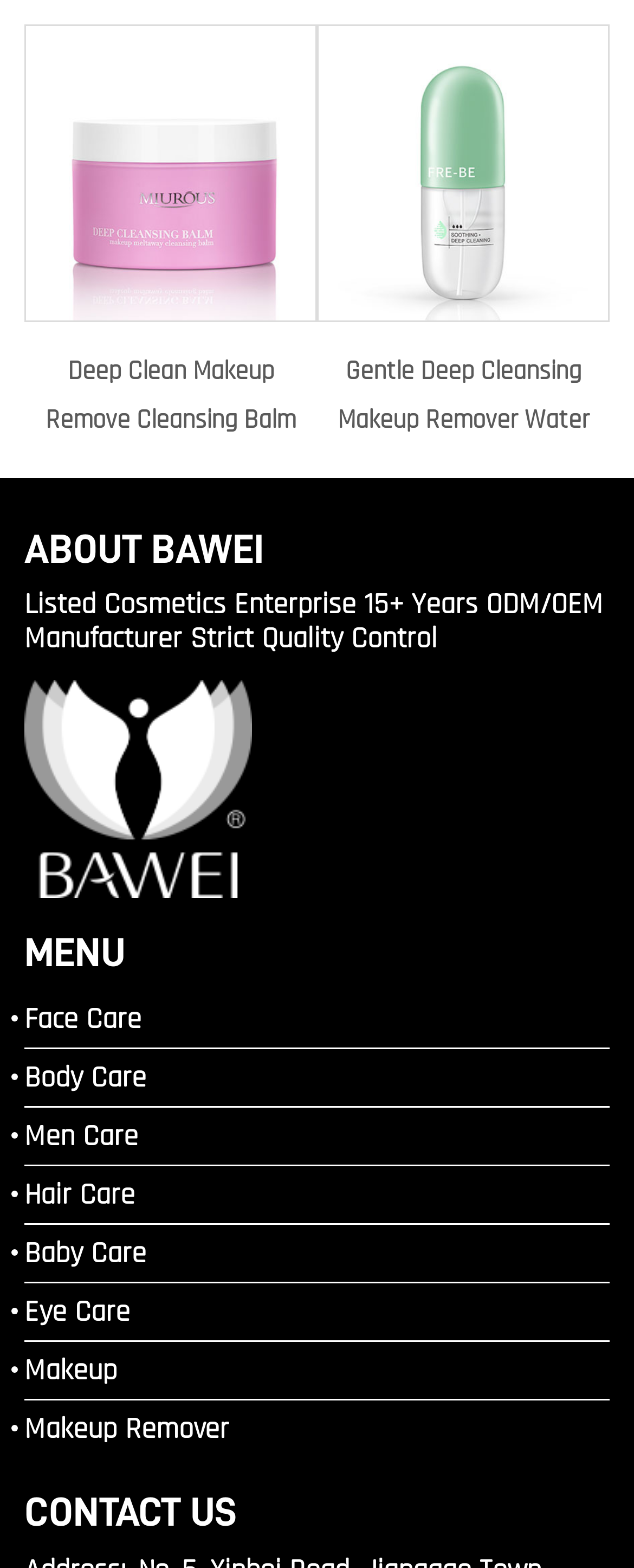Can you find the bounding box coordinates for the element to click on to achieve the instruction: "View Makeup Remover products"?

[0.038, 0.894, 0.962, 0.93]